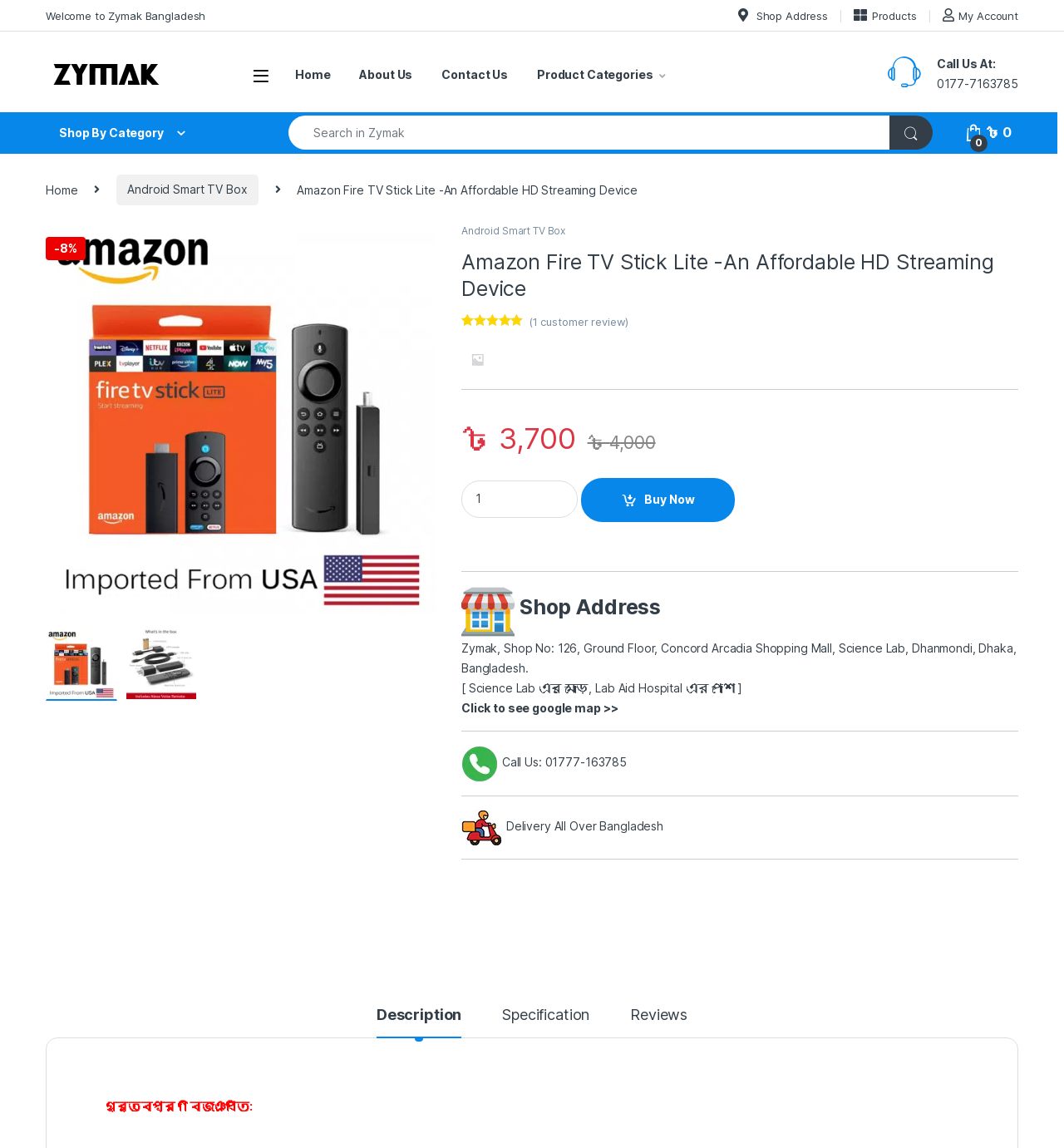Extract the main headline from the webpage and generate its text.

Amazon Fire TV Stick Lite -An Affordable HD Streaming Device